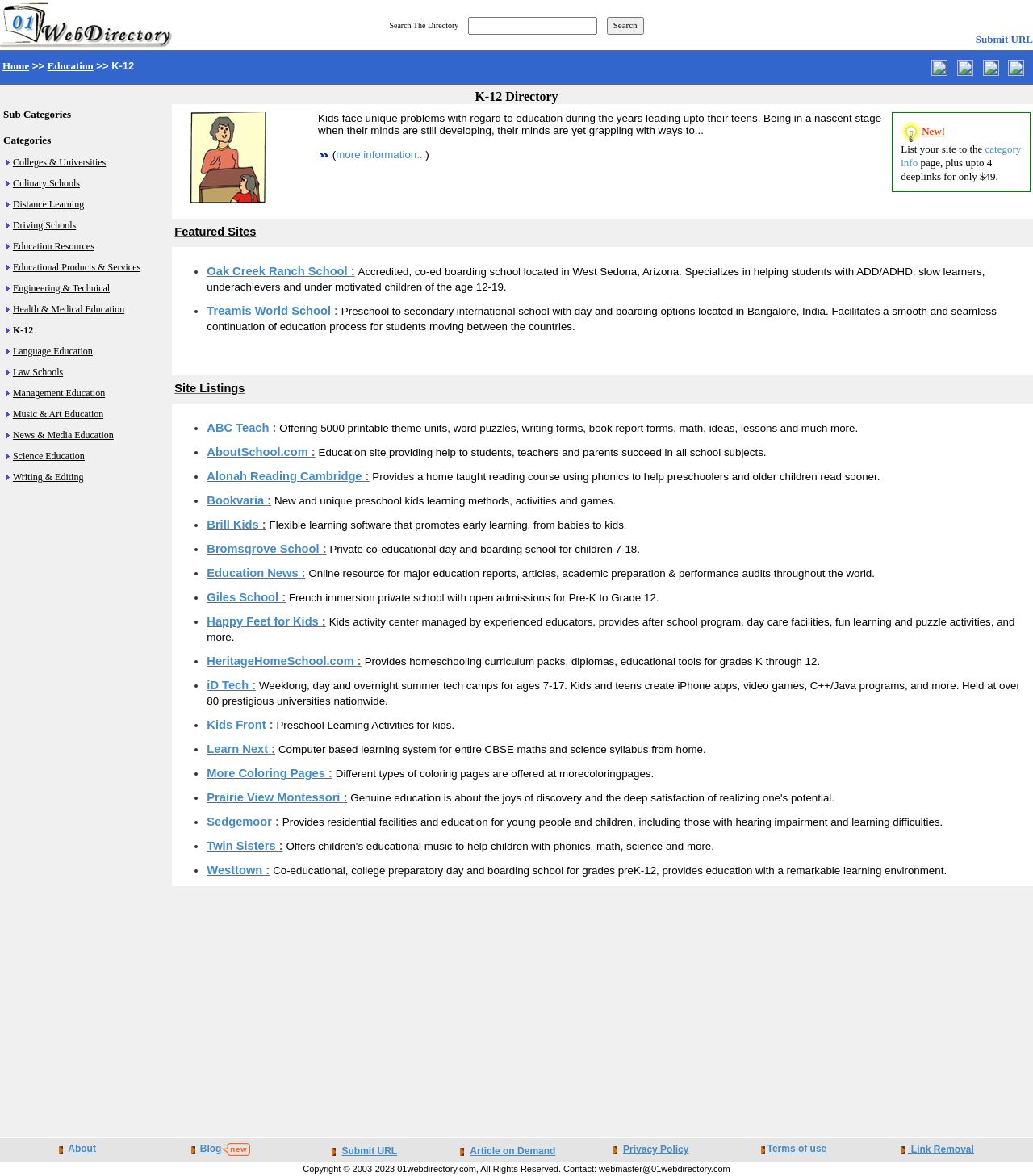Determine the bounding box coordinates for the area that should be clicked to carry out the following instruction: "Search The Directory".

[0.377, 0.018, 0.444, 0.025]